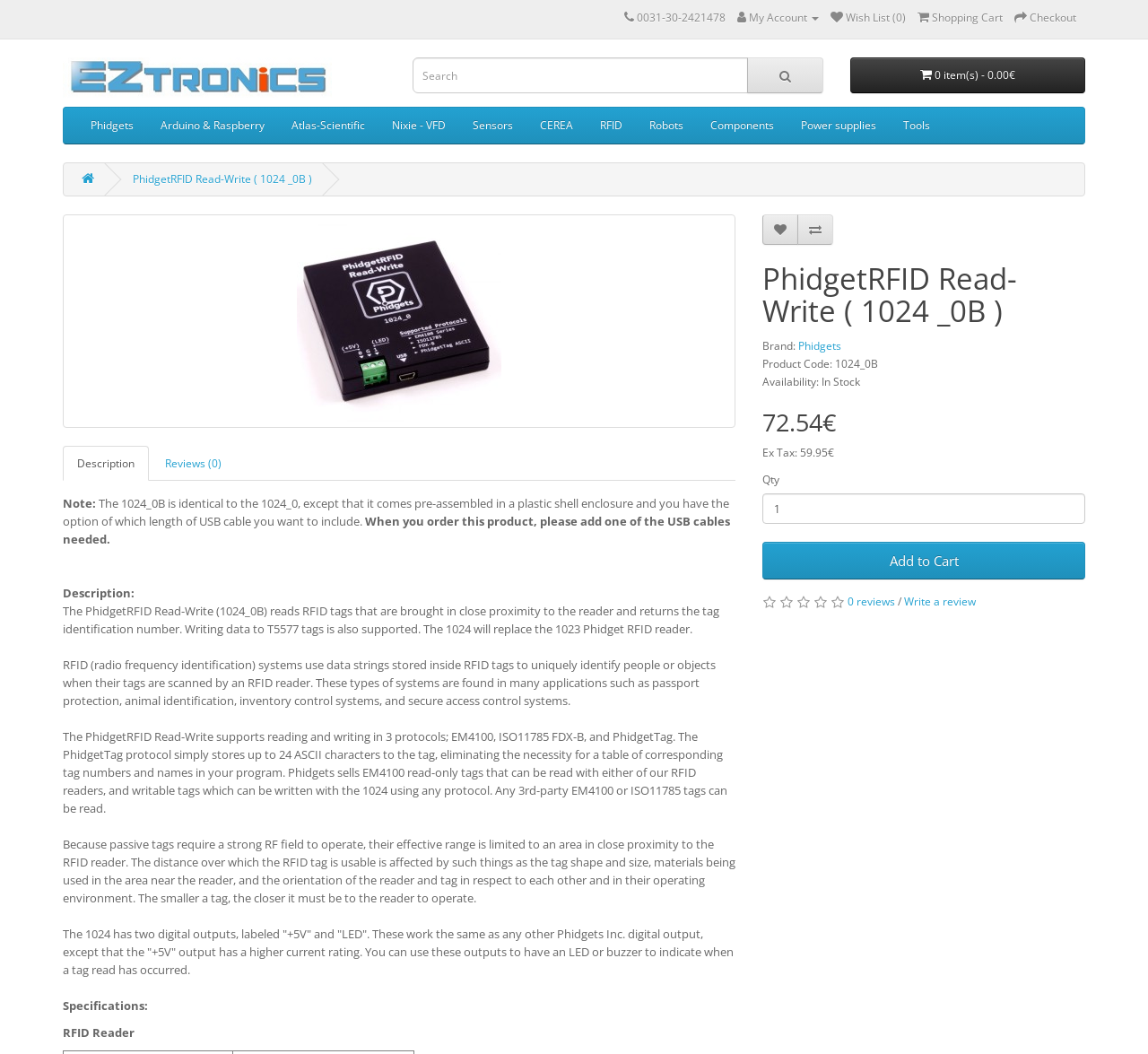Provide a comprehensive caption for the webpage.

This webpage is about a product called Phidget RFID Read-Write 1024_0B. At the top, there are several links to different sections of the website, including "My Account", "Wish List", "Shopping Cart", and "Checkout". Below these links, there is a logo for EZtronics VOF, accompanied by a search bar and a button with a magnifying glass icon.

On the left side of the page, there is a menu with links to various categories, including "Phidgets", "Arduino & Raspberry", "Atlas-Scientific", and others. Below this menu, there is a link to the product page, which is the current page.

The main content of the page is about the Phidget RFID Read-Write 1024_0B product. There is a large image of the product, accompanied by a description and specifications. The description explains that the product reads RFID tags and returns the tag identification number, and also supports writing data to T5577 tags. It also mentions the different protocols supported by the product.

Below the description, there are several sections, including "Description", "Reviews", and "Specifications". The "Description" section provides more detailed information about the product, including its features and capabilities. The "Reviews" section is currently empty, but allows users to write a review of the product. The "Specifications" section lists the technical details of the product.

On the right side of the page, there is a section with product information, including the brand, product code, availability, and price. There is also a button to add the product to the shopping cart.